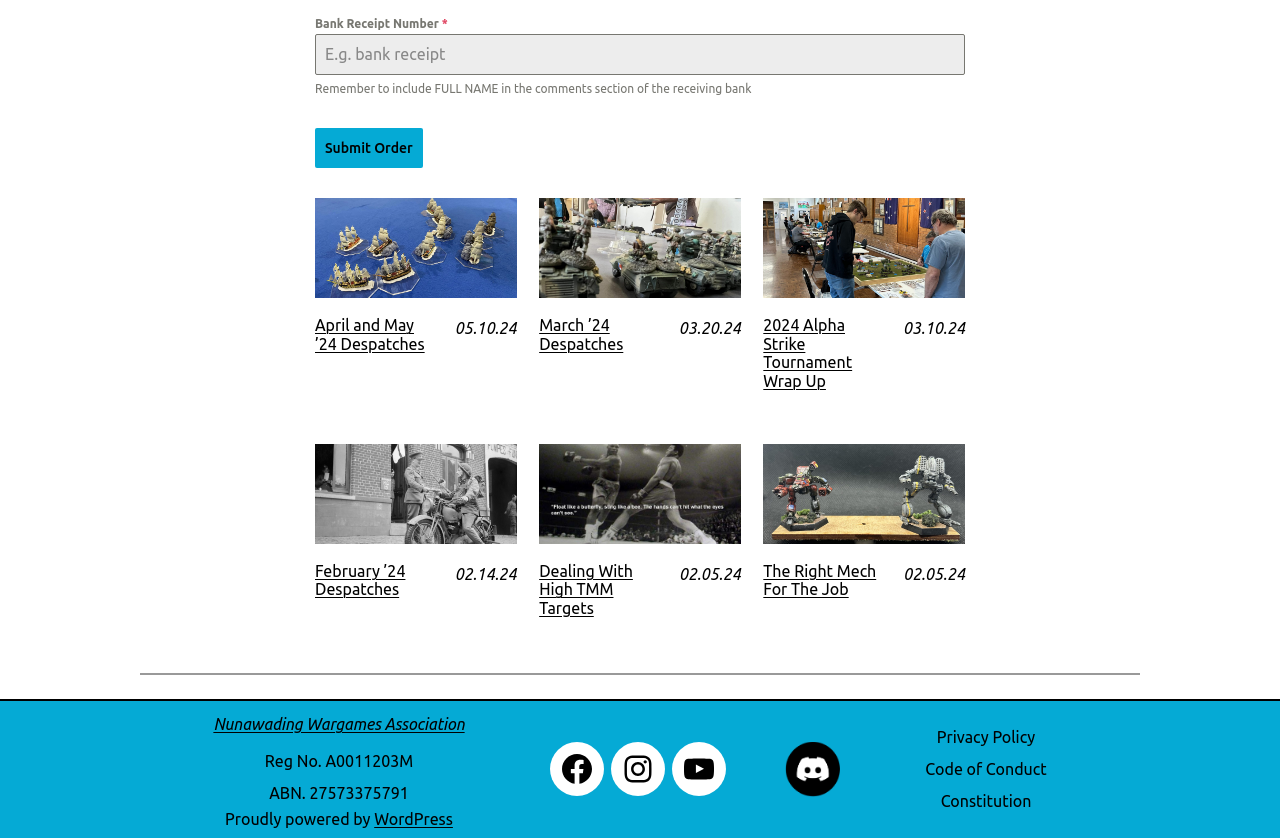Pinpoint the bounding box coordinates of the area that must be clicked to complete this instruction: "Read the article 'Stealing from the dead'".

None